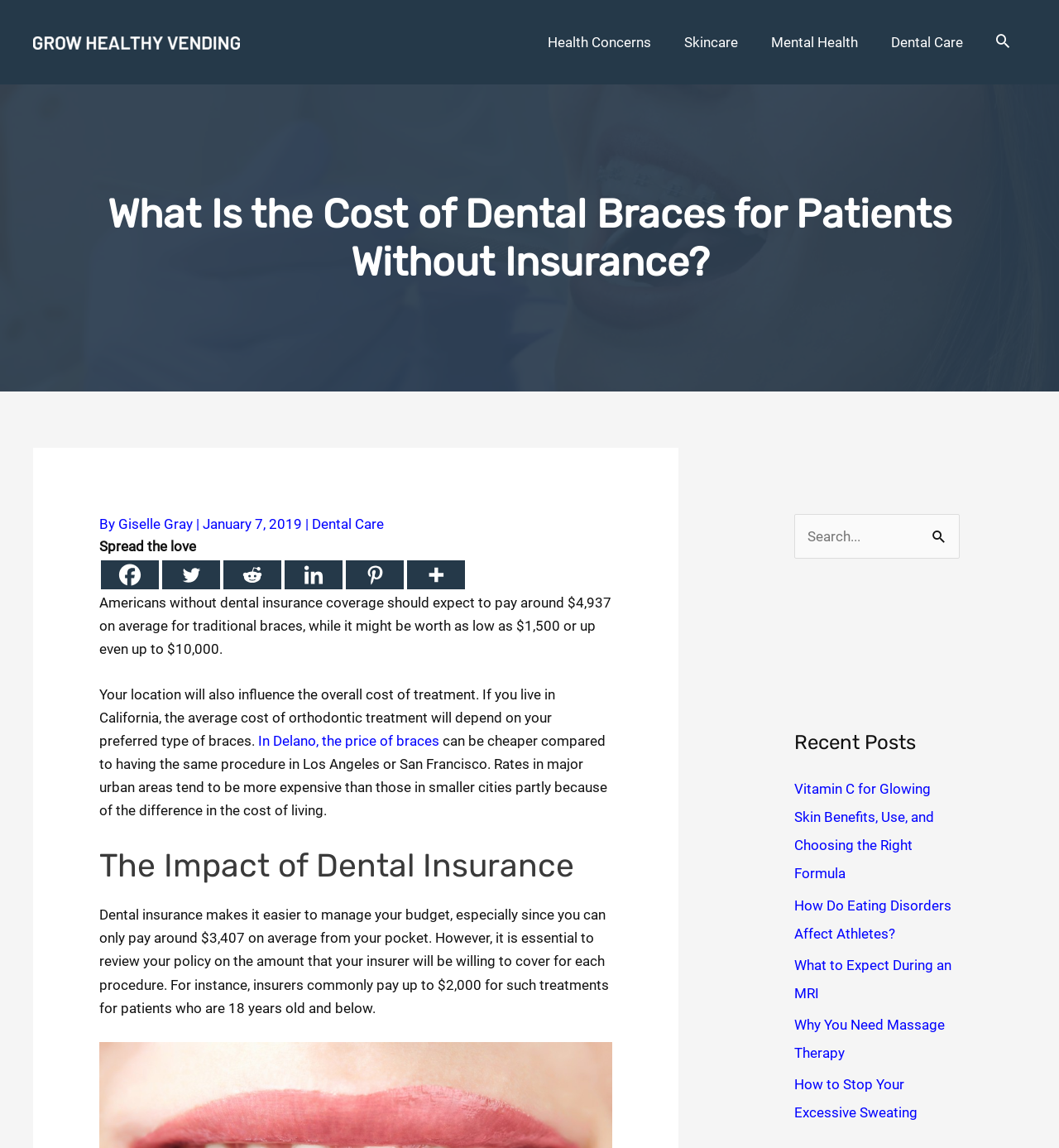Please identify the primary heading of the webpage and give its text content.

What Is the Cost of Dental Braces for Patients Without Insurance?